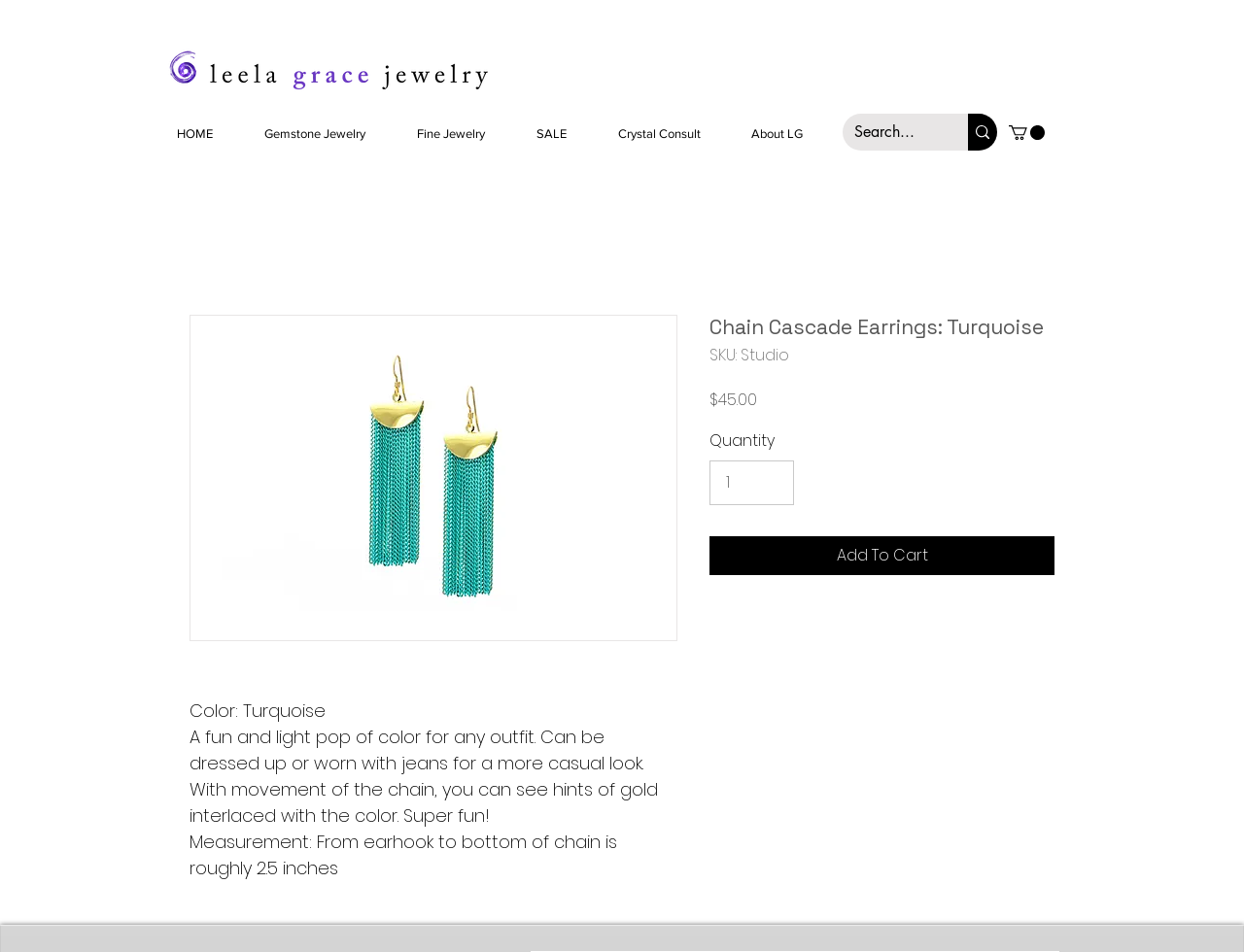Provide the bounding box for the UI element matching this description: "SALE".

[0.41, 0.115, 0.476, 0.166]